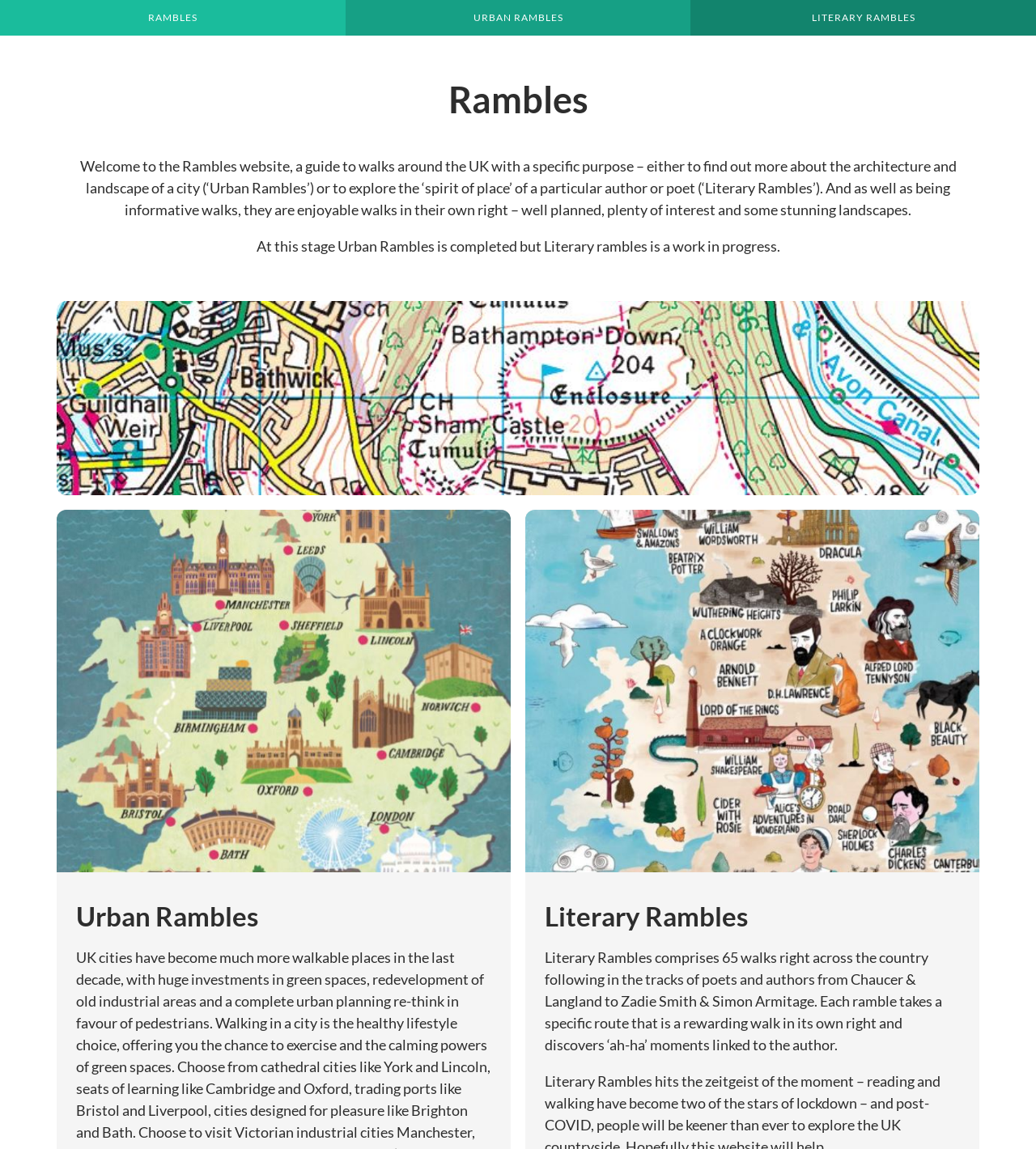Construct a comprehensive caption that outlines the webpage's structure and content.

The webpage is a guide to walks around the UK with a specific purpose, titled "Rambles". At the top, there are two links, "RAMBLES" and "URBAN RAMBLES", positioned side by side, taking up about a third of the screen width each. Below these links, there is a heading "Rambles" which is also a link. 

Underneath the heading, there is a paragraph of text that welcomes users to the Rambles website, explaining the purpose of the walks, which are either to explore the architecture and landscape of a city or to follow the "spirit of place" of a particular author or poet. This text block takes up most of the screen width and about a quarter of the screen height.

Below this text, there is another text block that mentions the status of the Urban Rambles and Literary Rambles sections. To the left of this text, there is an image that takes up about half of the screen width. Above this image, there are two headings, "Urban Rambles" and "Literary Rambles", positioned one below the other. To the right of the text, there is another image that takes up about half of the screen width.